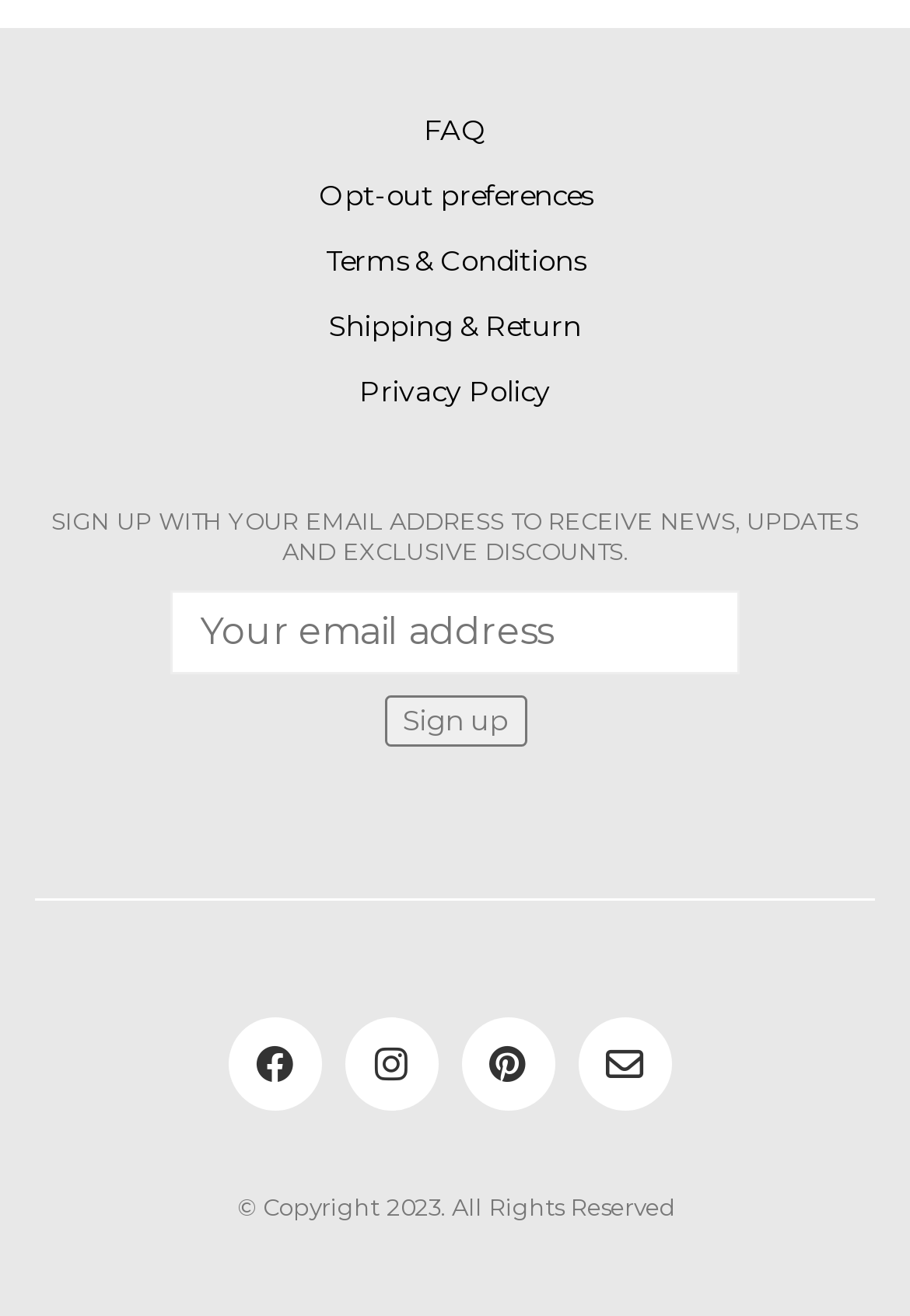What is the purpose of the textbox?
Respond to the question with a single word or phrase according to the image.

Enter email address